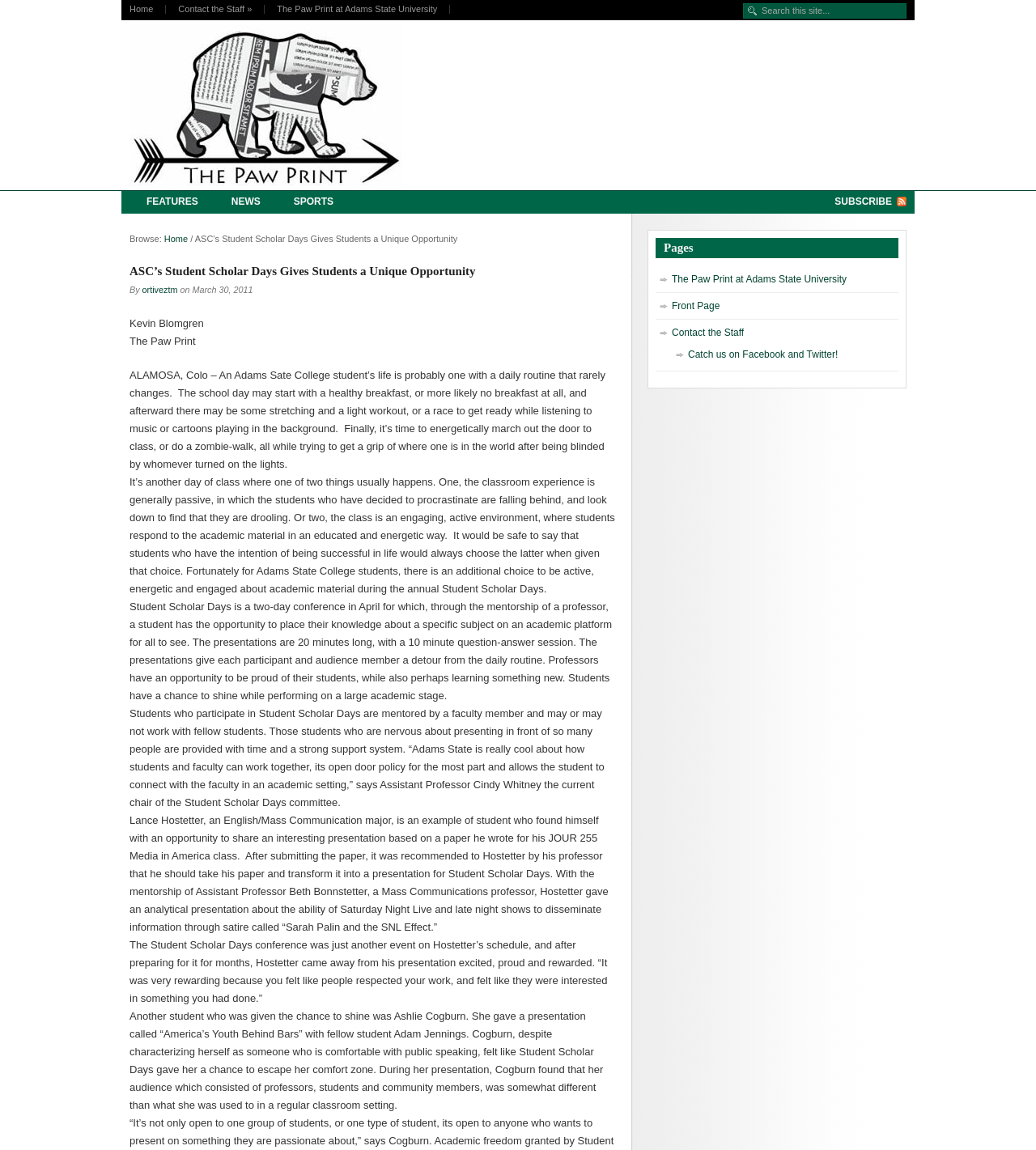Bounding box coordinates are specified in the format (top-left x, top-left y, bottom-right x, bottom-right y). All values are floating point numbers bounded between 0 and 1. Please provide the bounding box coordinate of the region this sentence describes: Front Page

[0.648, 0.261, 0.695, 0.271]